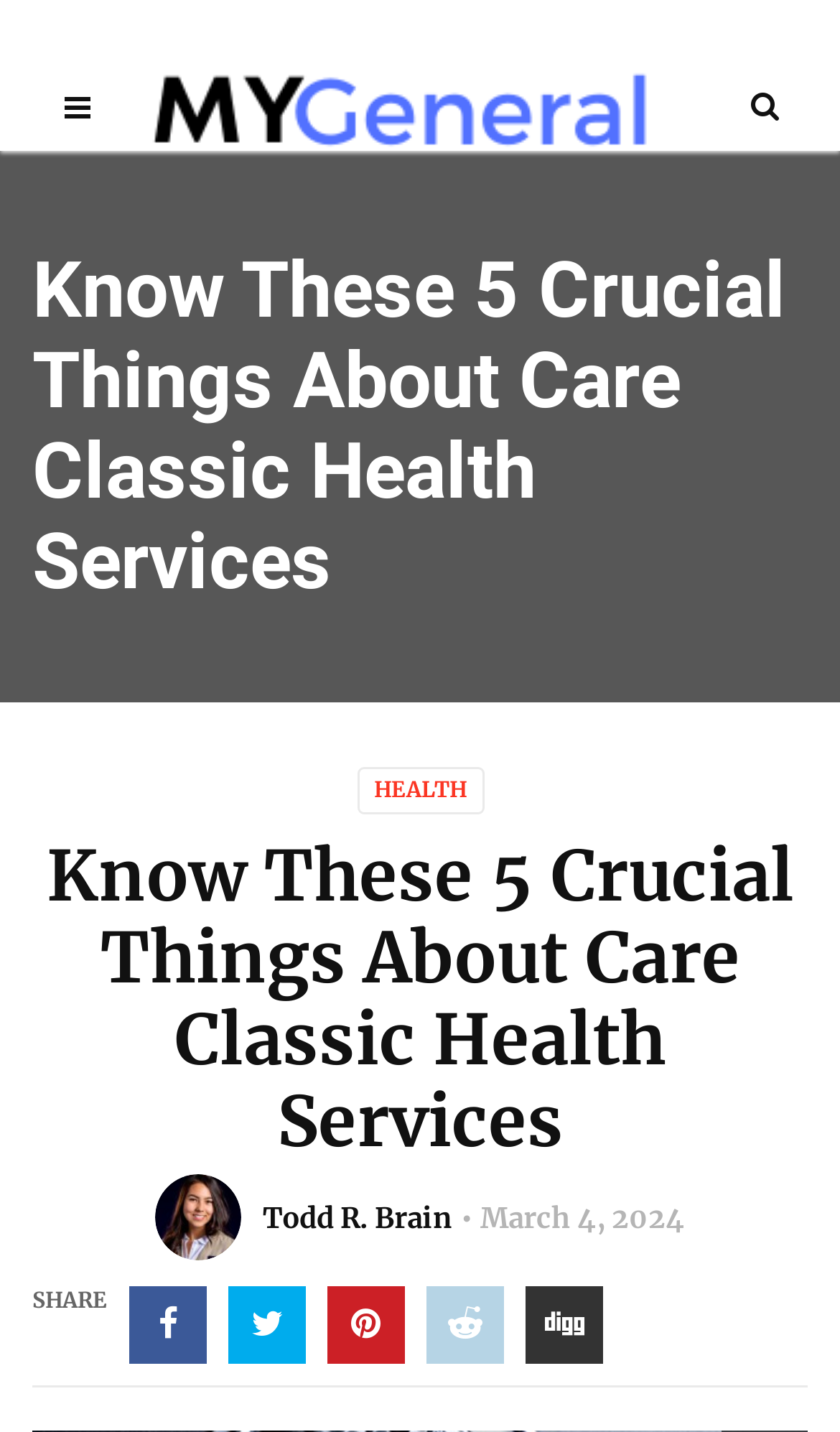Who is the author of the article?
Kindly give a detailed and elaborate answer to the question.

I found the author's name by looking at the link element located at the bottom of the webpage, which reads 'Todd R. Brain'.